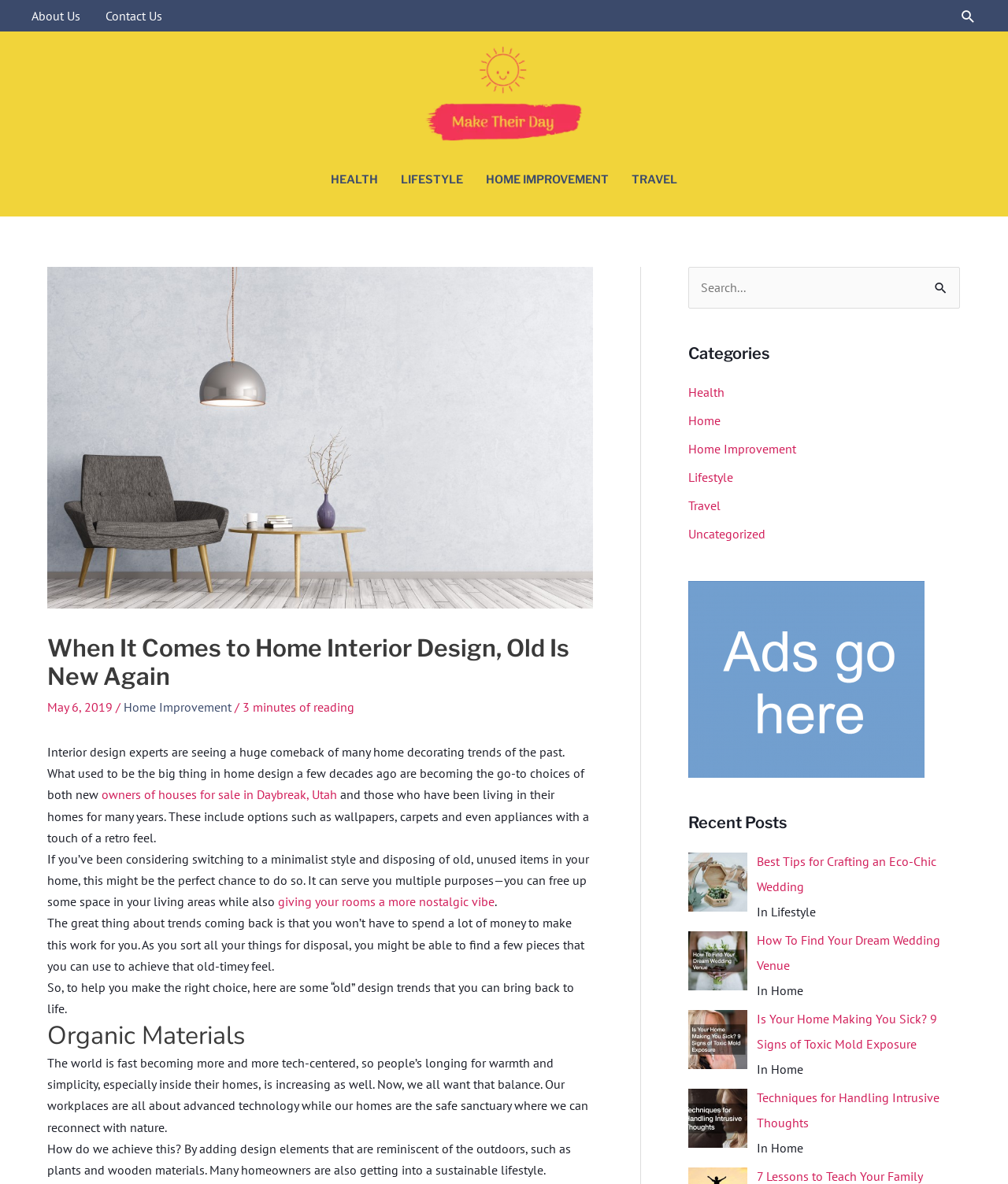Identify the bounding box coordinates of the clickable region to carry out the given instruction: "Click on the link '3 Forms of Being'".

None